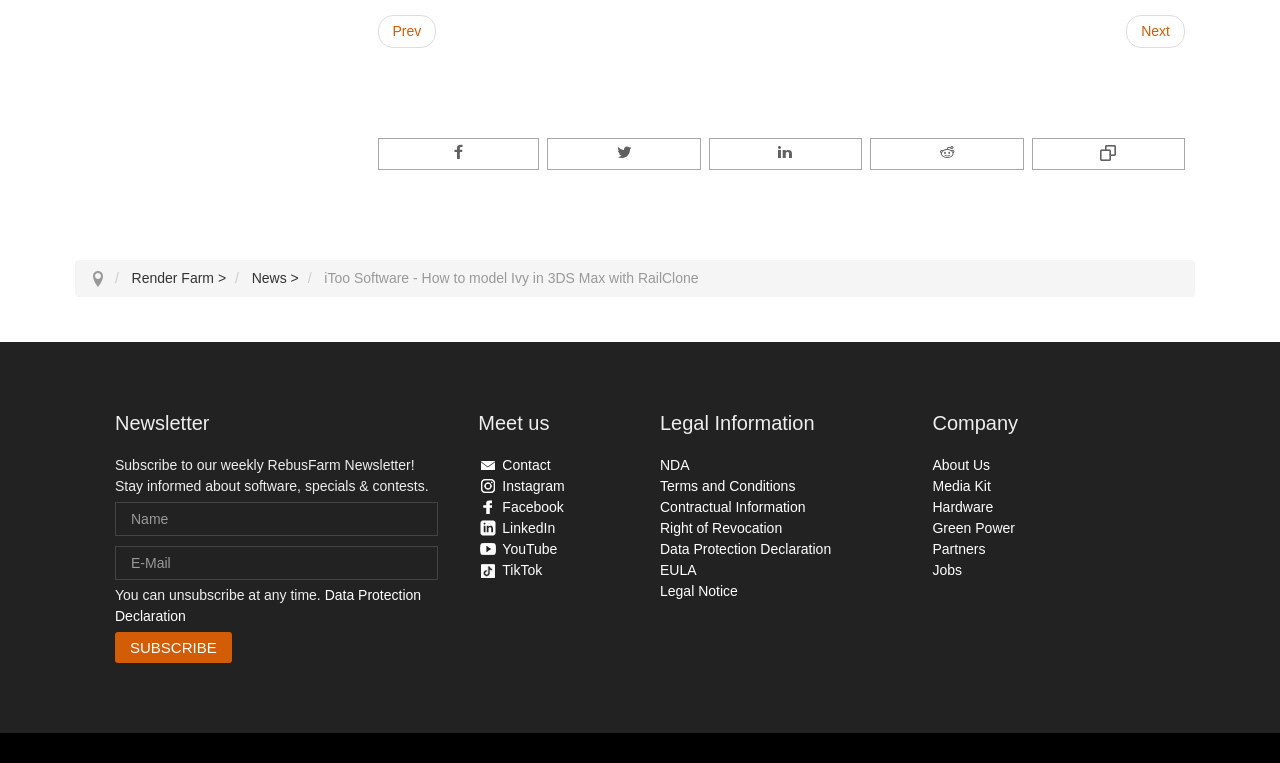For the following element description, predict the bounding box coordinates in the format (top-left x, top-left y, bottom-right x, bottom-right y). All values should be floating point numbers between 0 and 1. Description: YouTube

[0.374, 0.709, 0.435, 0.73]